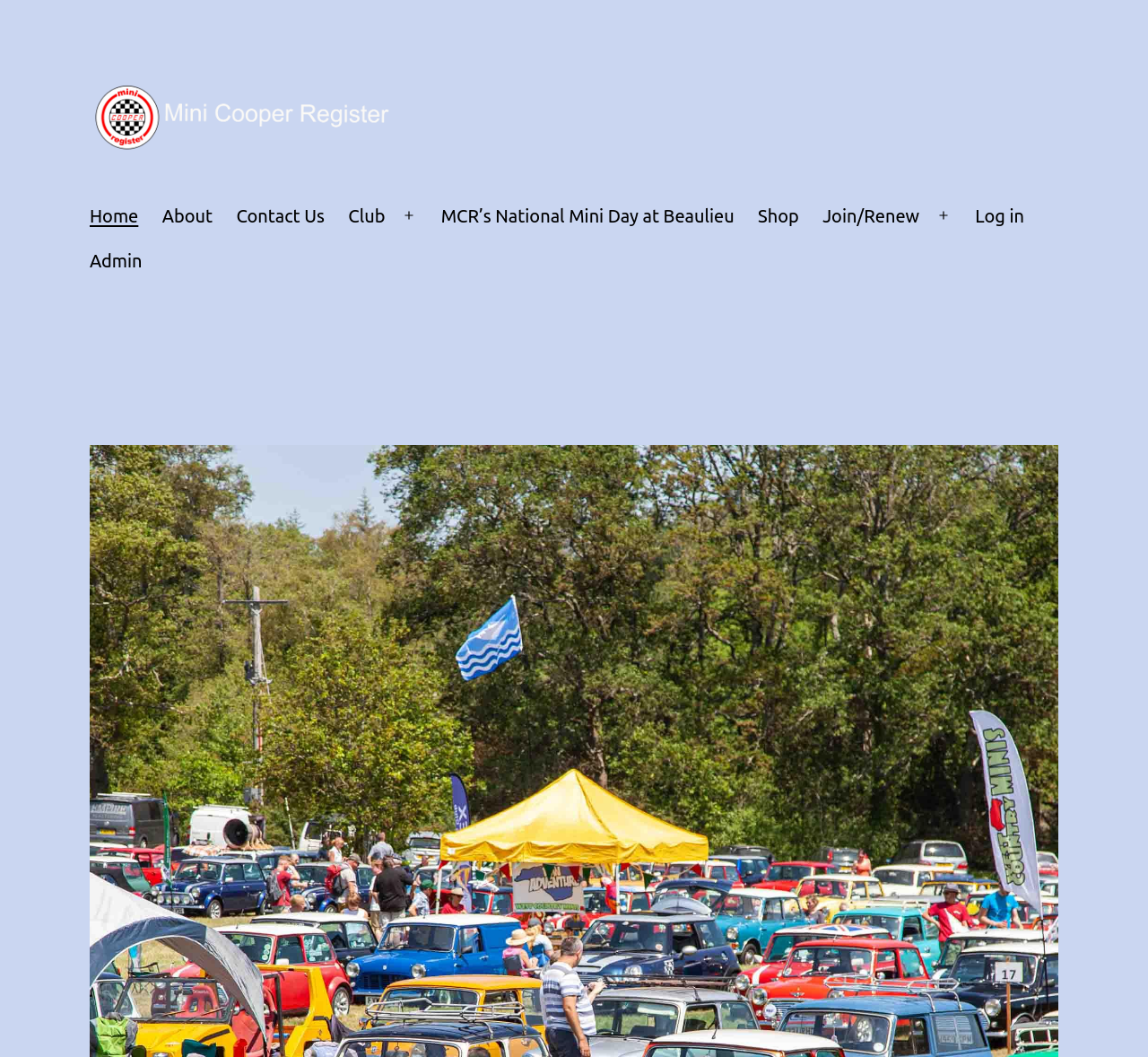Provide the bounding box coordinates for the area that should be clicked to complete the instruction: "open the menu".

[0.339, 0.183, 0.374, 0.226]